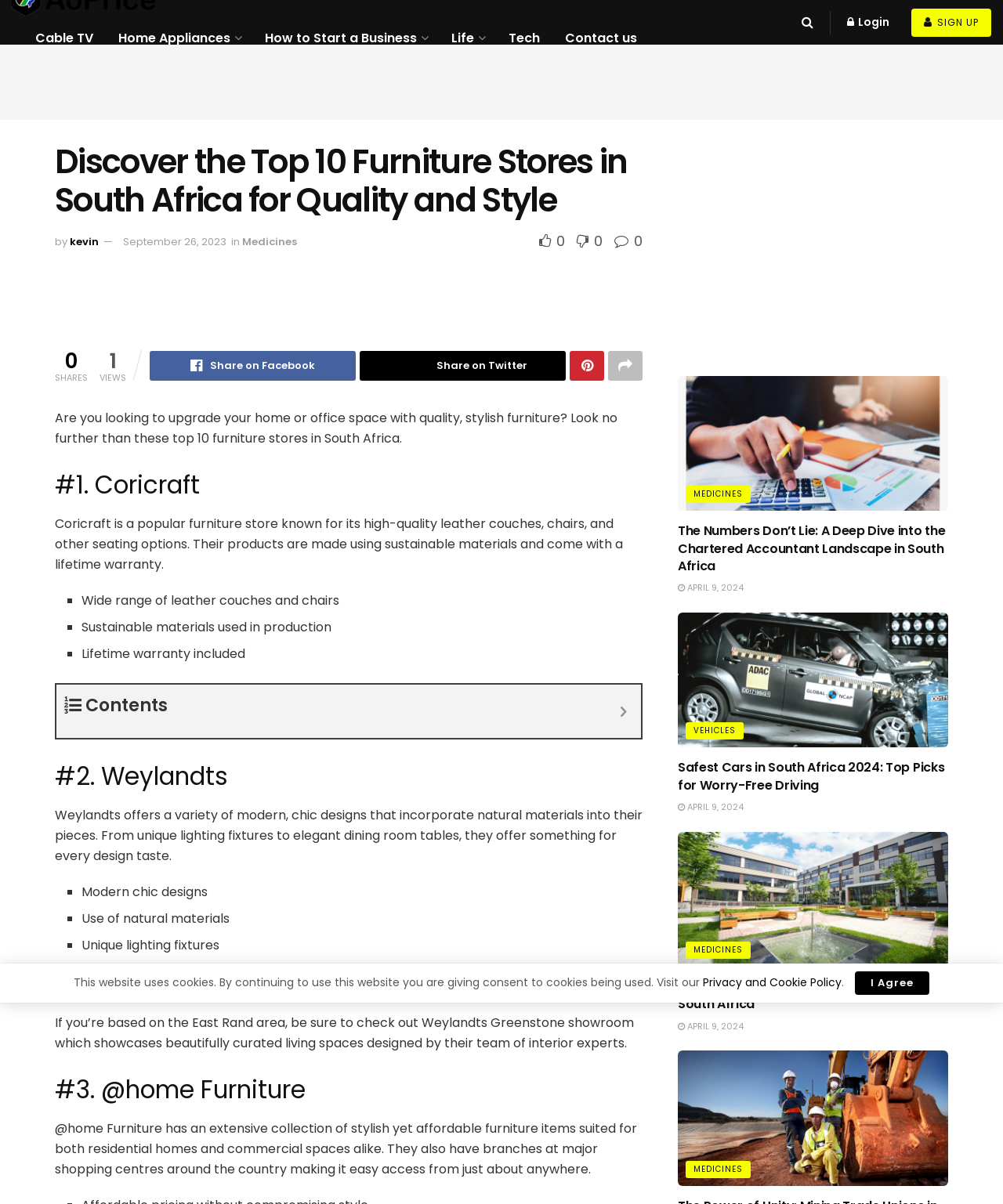Find the bounding box coordinates for the area that must be clicked to perform this action: "View the article 'The Numbers Don’t Lie: A Deep Dive into the Chartered Accountant Landscape in South Africa'".

[0.676, 0.434, 0.945, 0.478]